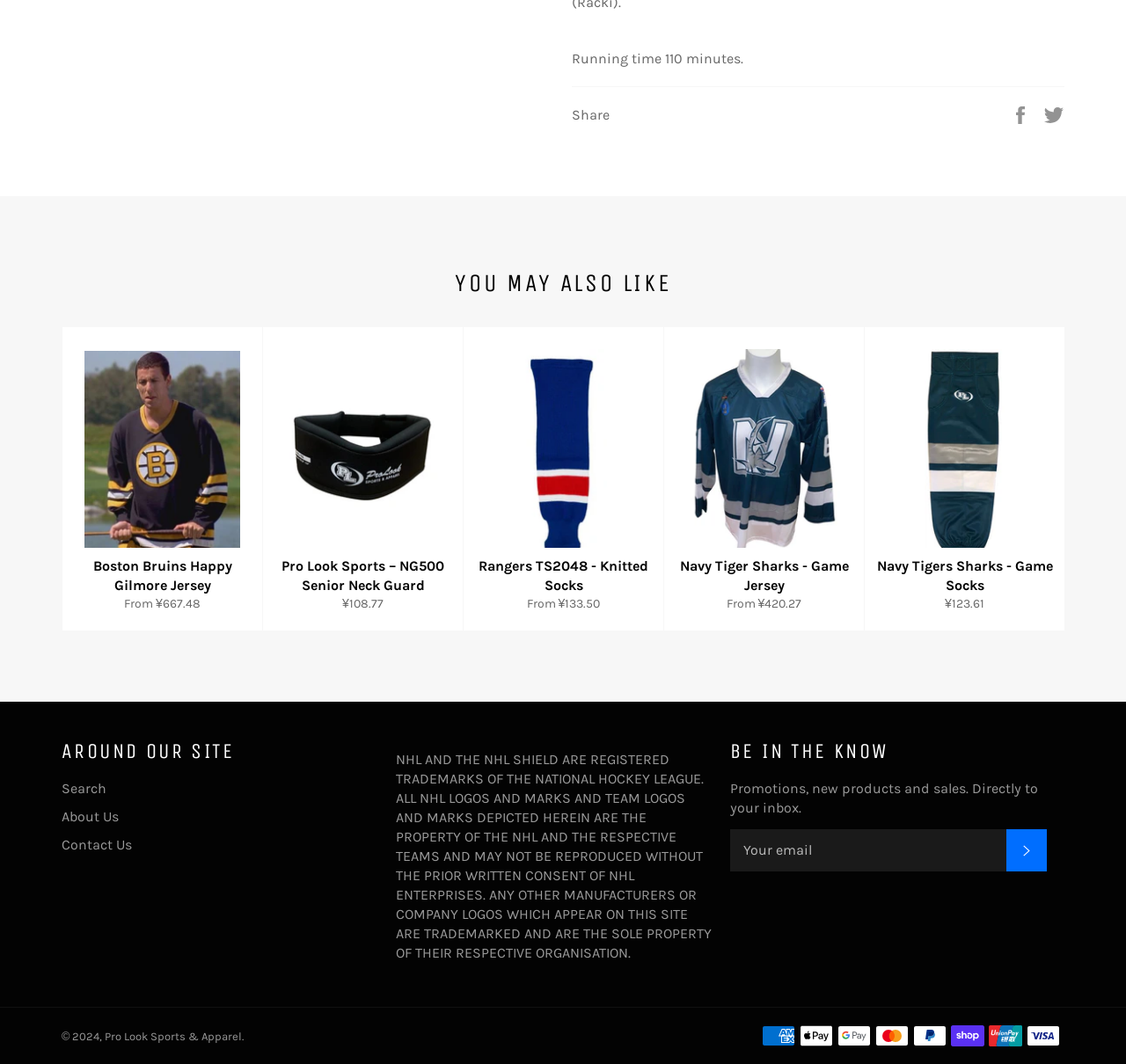Given the webpage screenshot and the description, determine the bounding box coordinates (top-left x, top-left y, bottom-right x, bottom-right y) that define the location of the UI element matching this description: Share on Facebook

[0.897, 0.099, 0.919, 0.115]